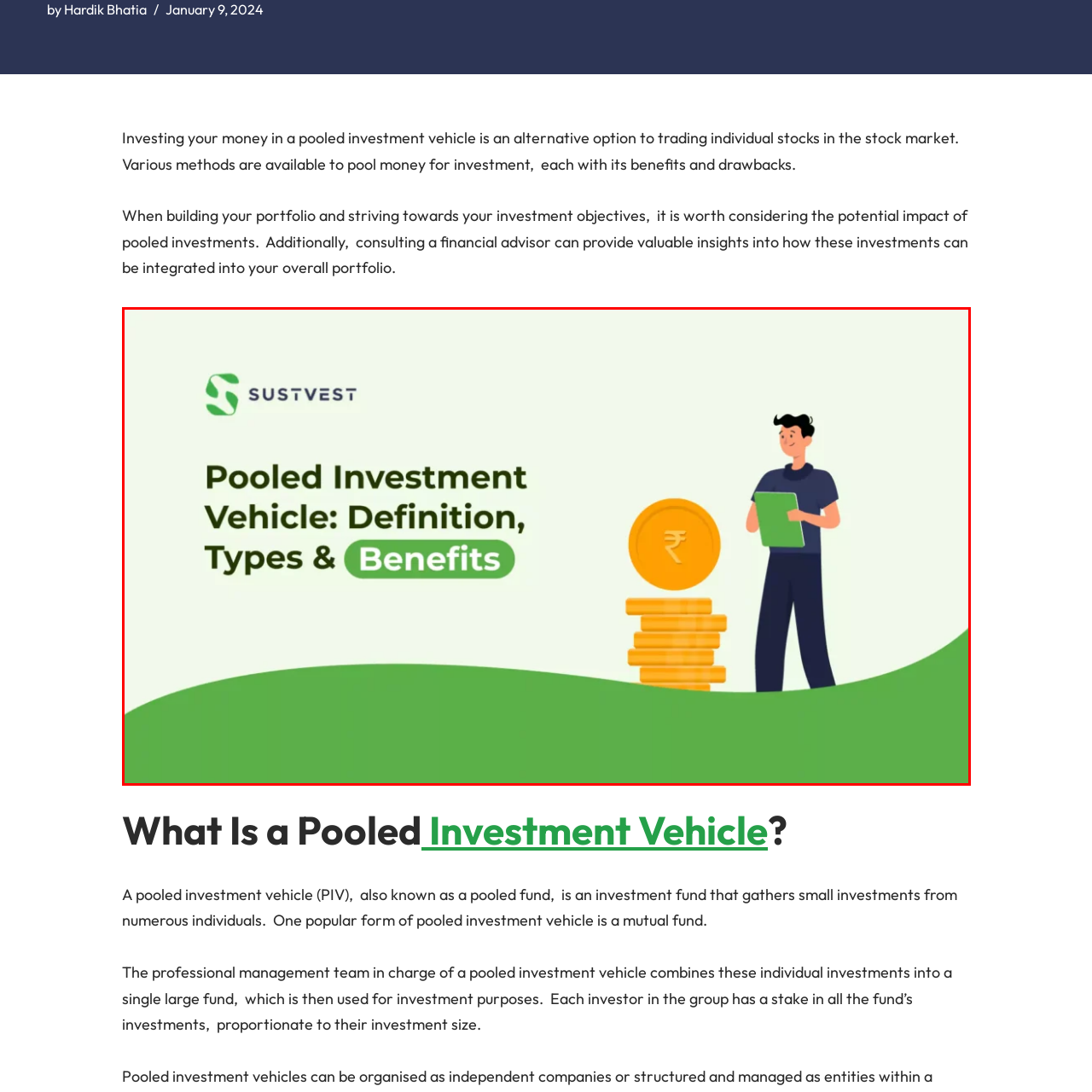What is the color of the background in the image?
Focus on the image highlighted by the red bounding box and deliver a thorough explanation based on what you see.

The background of the image is a soft green color, which complements the financial theme of the image, creating a visually appealing and cohesive visual representation of the concept of pooled investment vehicles.